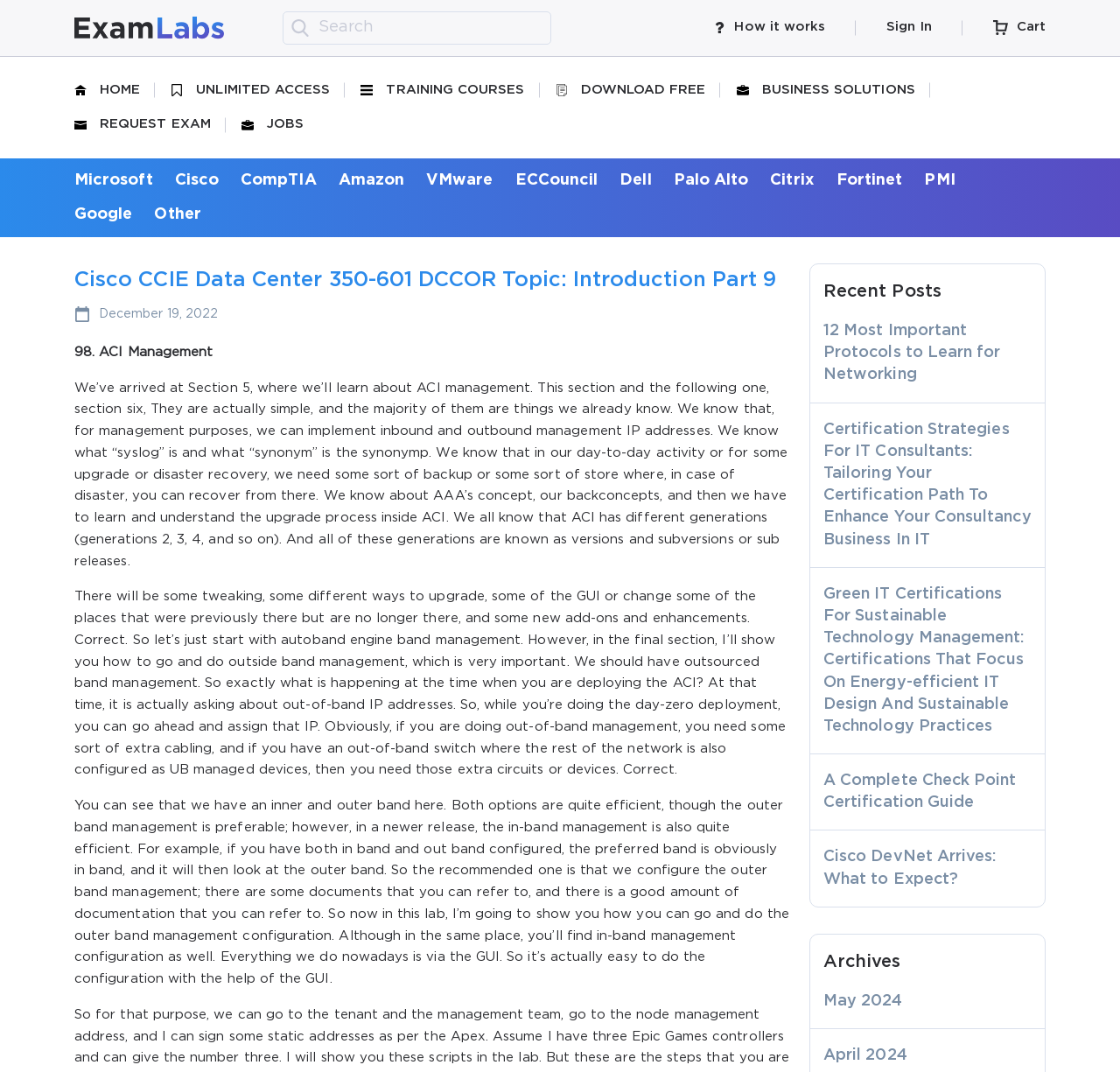Using the element description Sign In, predict the bounding box coordinates for the UI element. Provide the coordinates in (top-left x, top-left y, bottom-right x, bottom-right y) format with values ranging from 0 to 1.

[0.792, 0.016, 0.832, 0.036]